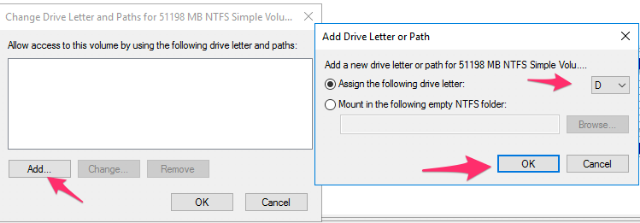What is the current selected drive letter?
Using the information from the image, provide a comprehensive answer to the question.

I found the answer by analyzing the caption, which describes a dropdown menu on the right side of the pop-up window, where the user is currently selecting the drive letter 'D'.